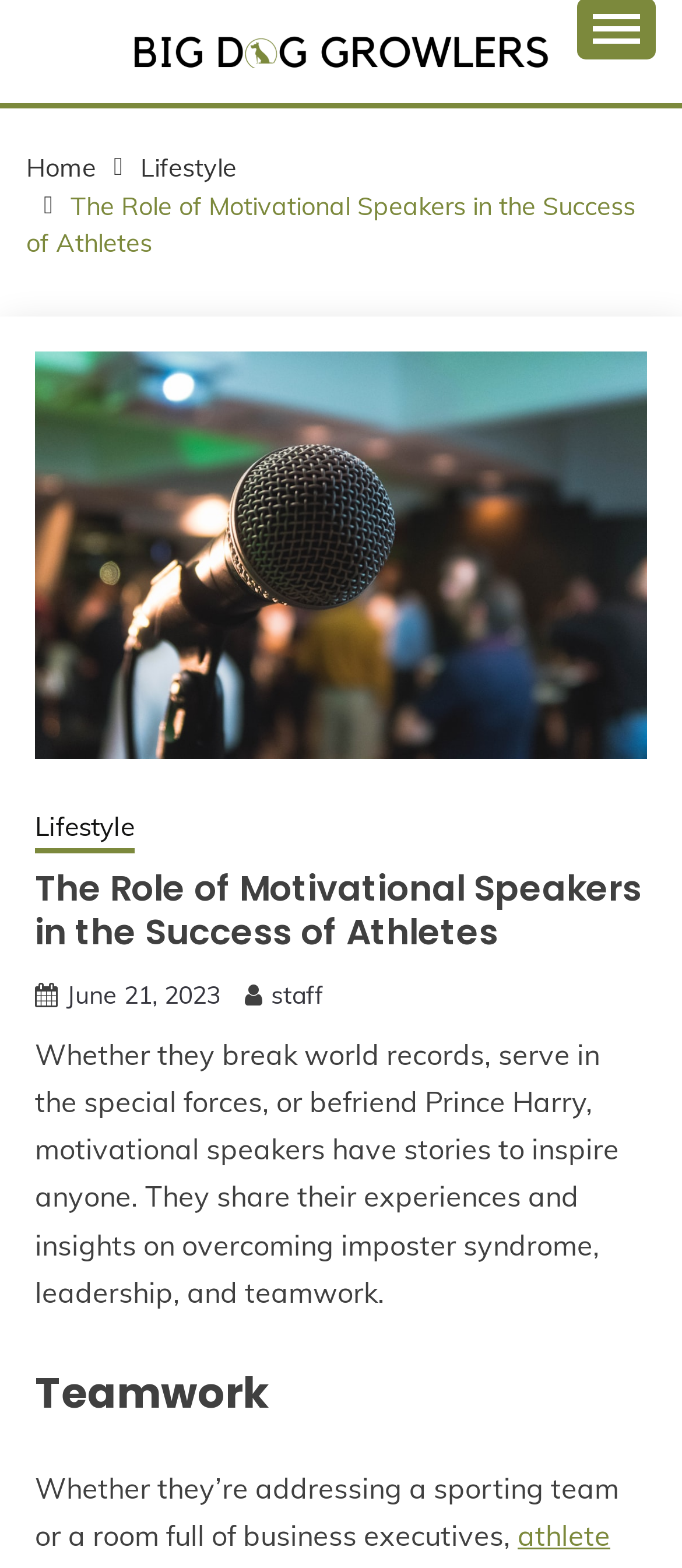What is the text of the webpage's headline?

The Role of Motivational Speakers in the Success of Athletes